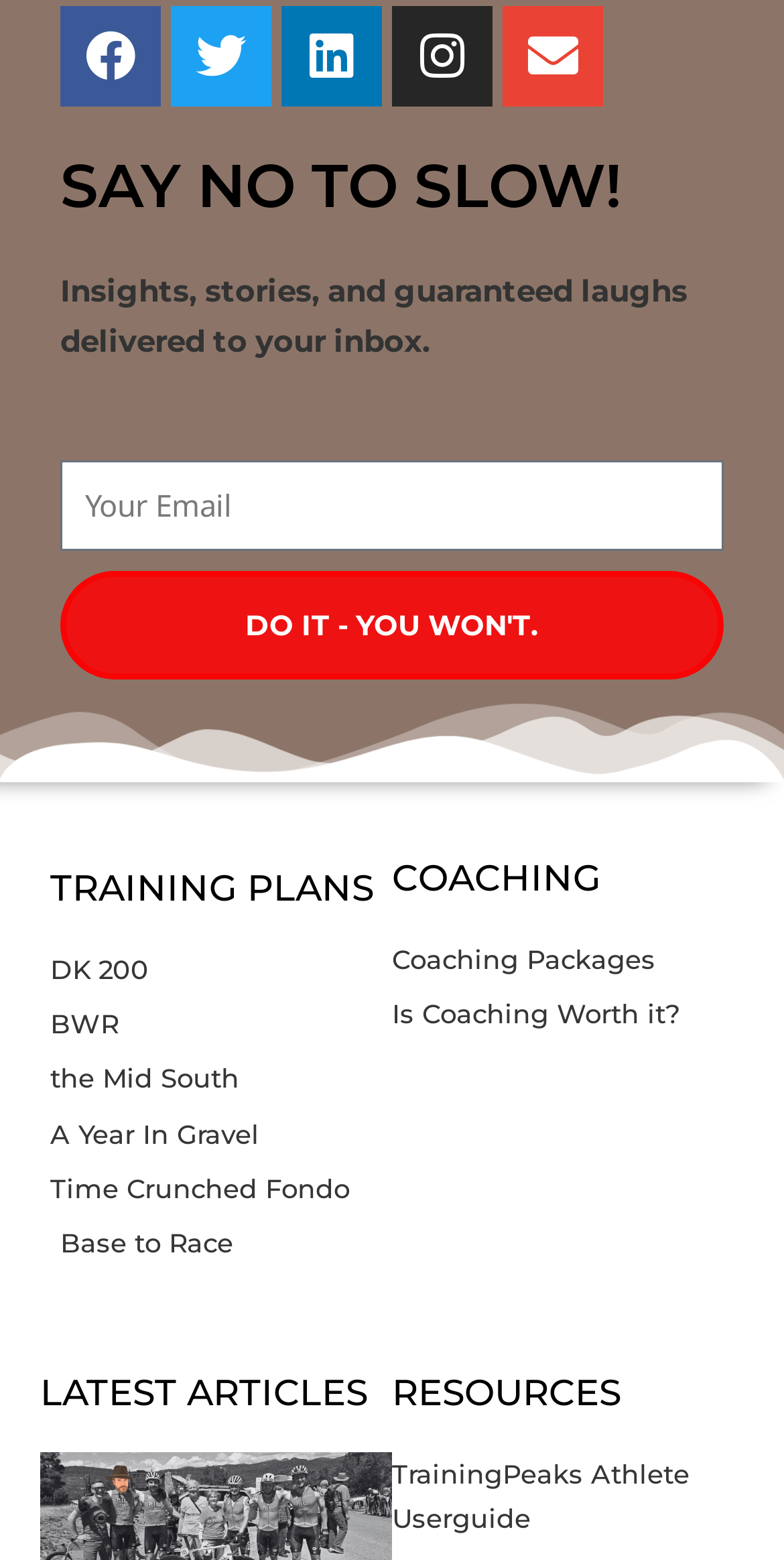How many social media links are there?
Please use the image to deliver a detailed and complete answer.

I counted the number of social media links at the top of the webpage, which are Facebook, Twitter, Linkedin, Instagram, and Envelope.